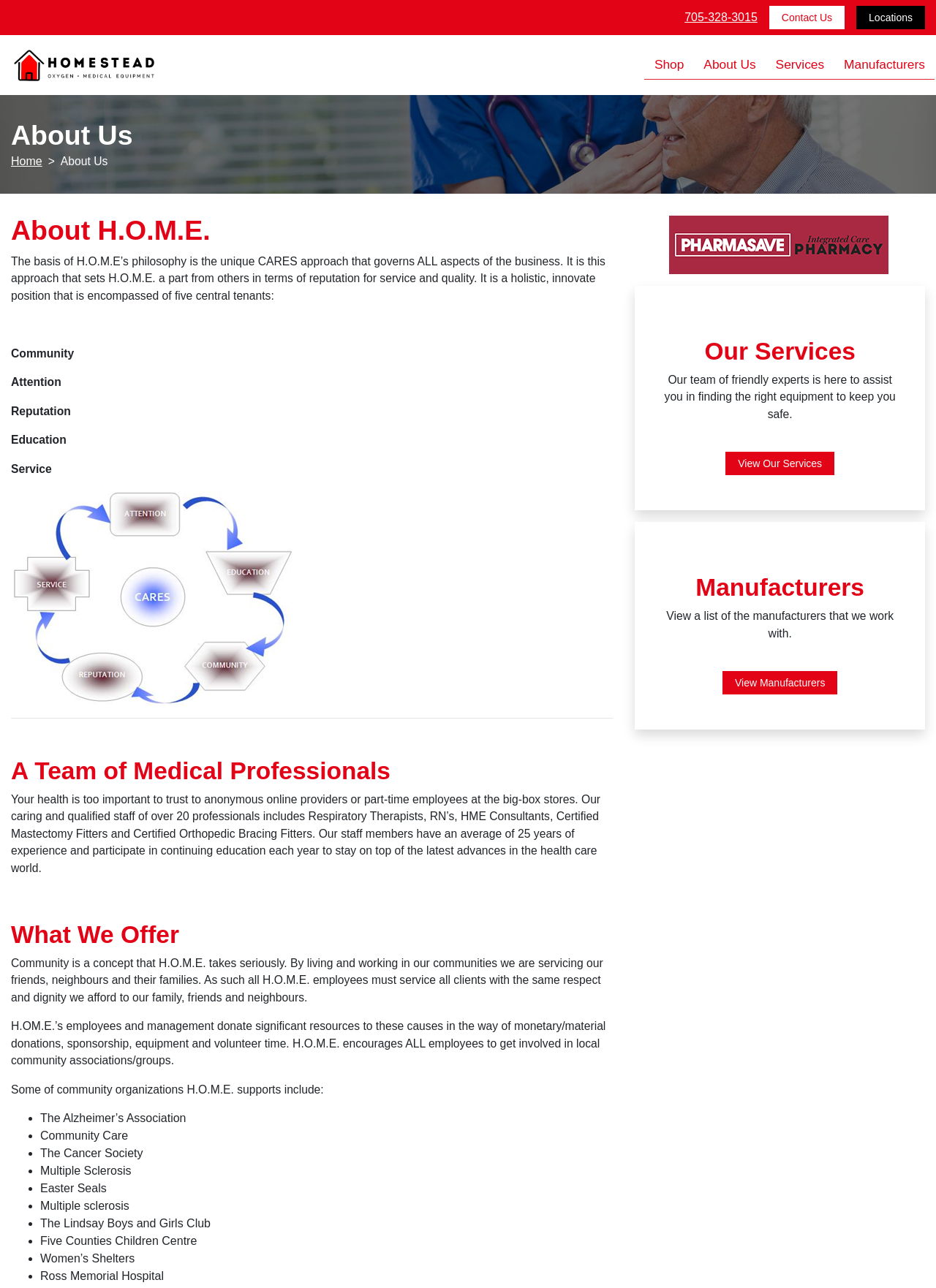What can customers expect from the company's services?
Please provide a comprehensive answer to the question based on the webpage screenshot.

The company's team of friendly experts is available to assist customers in finding the right equipment to keep them safe, and they offer a range of services to meet customers' needs.